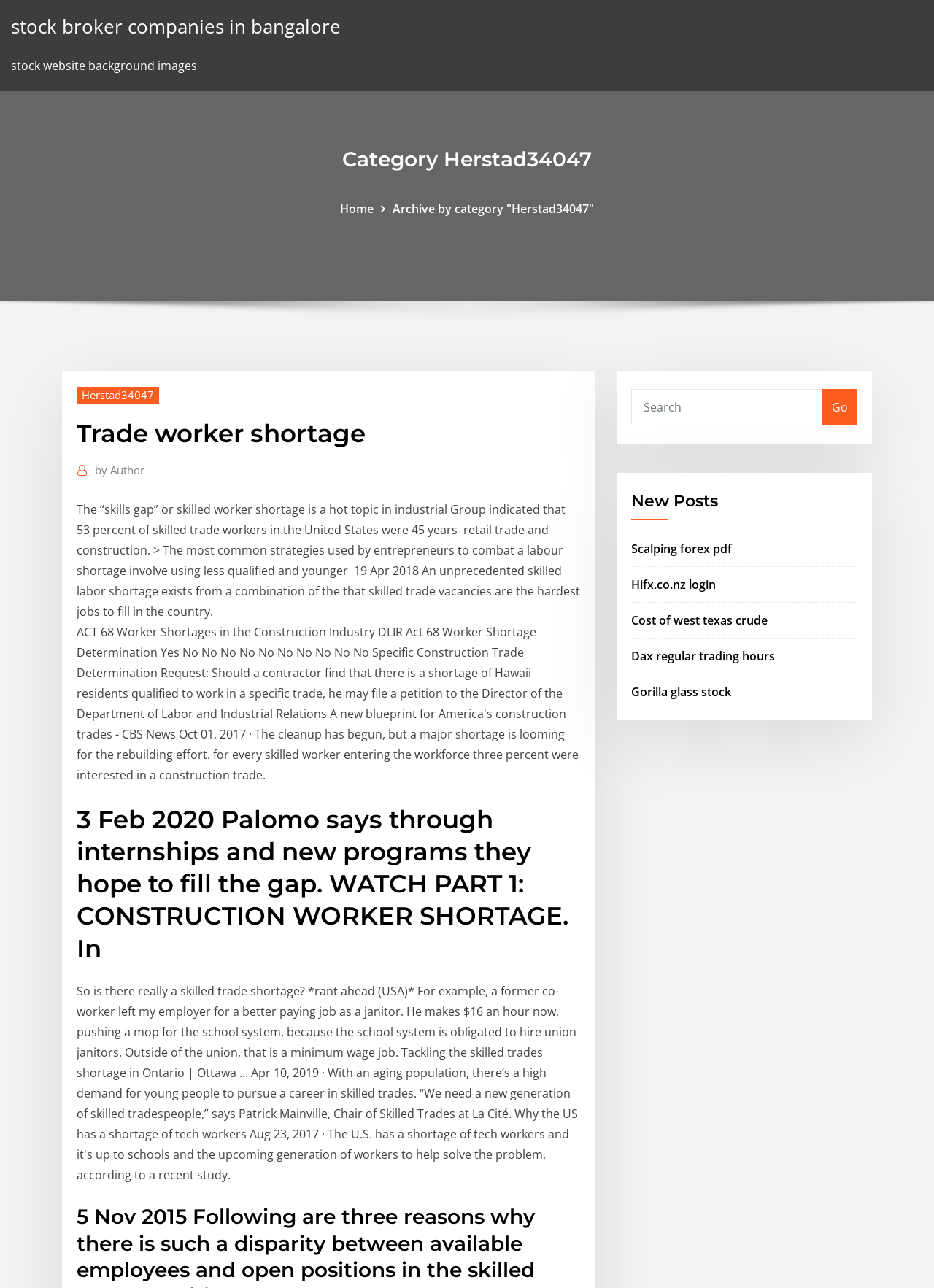Using the elements shown in the image, answer the question comprehensively: What is the category of the current webpage?

I determined the category by looking at the heading element with the text 'Category Herstad34047' which suggests that the current webpage belongs to this category.